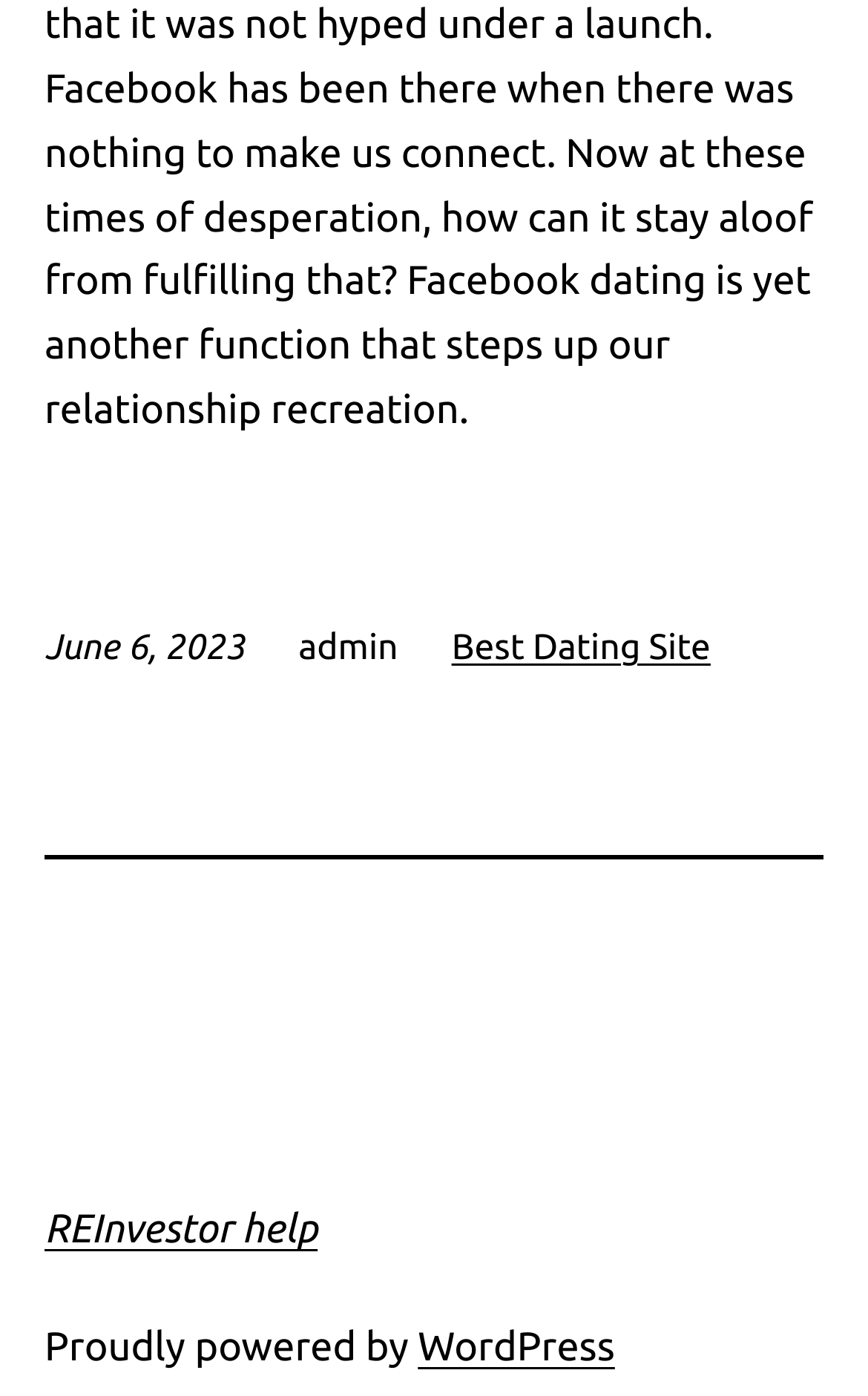Given the element description: "Best Dating Site", predict the bounding box coordinates of the UI element it refers to, using four float numbers between 0 and 1, i.e., [left, top, right, bottom].

[0.52, 0.45, 0.819, 0.478]